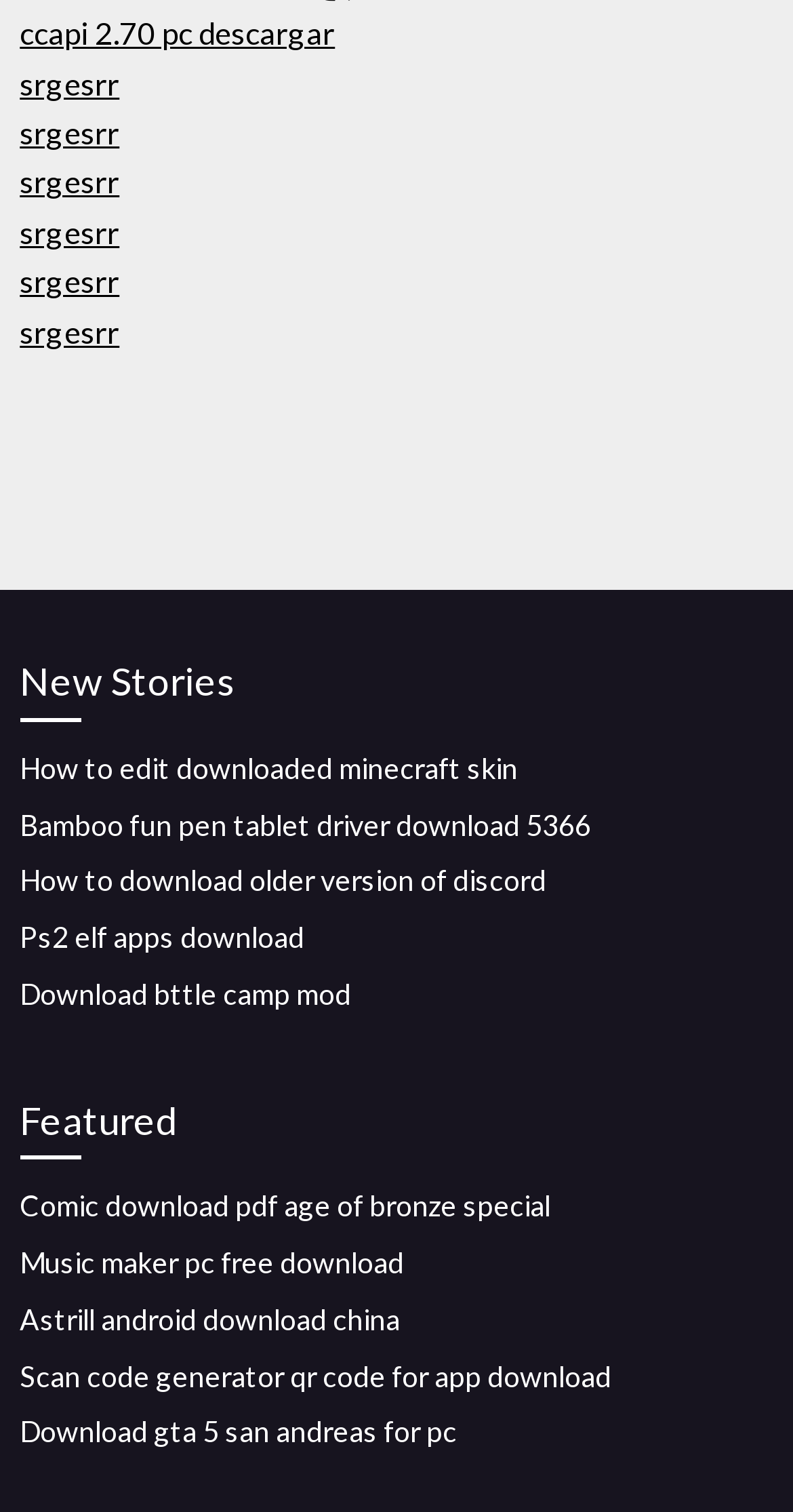Identify the bounding box coordinates for the element you need to click to achieve the following task: "download music maker pc free". Provide the bounding box coordinates as four float numbers between 0 and 1, in the form [left, top, right, bottom].

[0.025, 0.823, 0.51, 0.846]